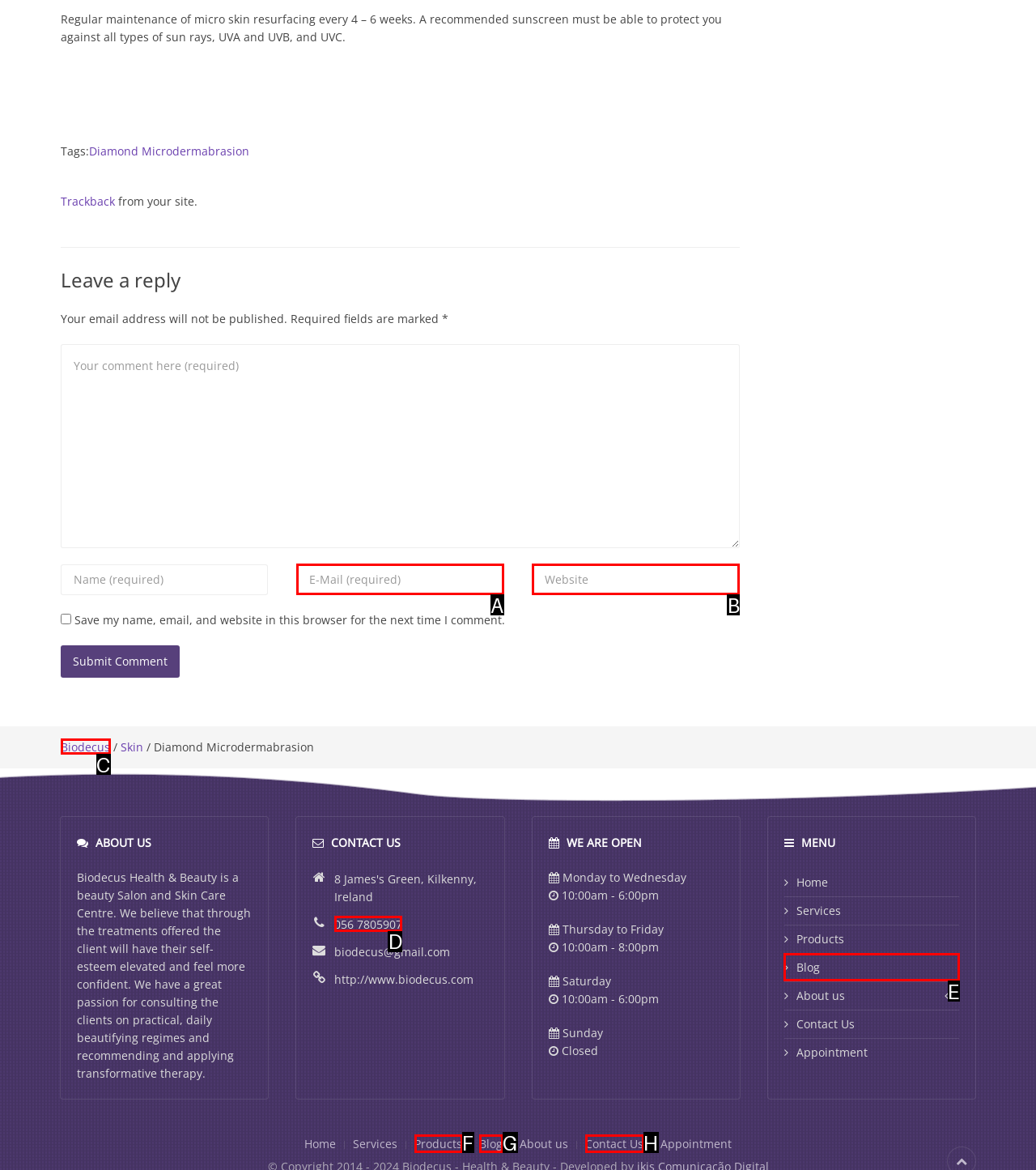From the available options, which lettered element should I click to complete this task: Contact Biodecus?

D